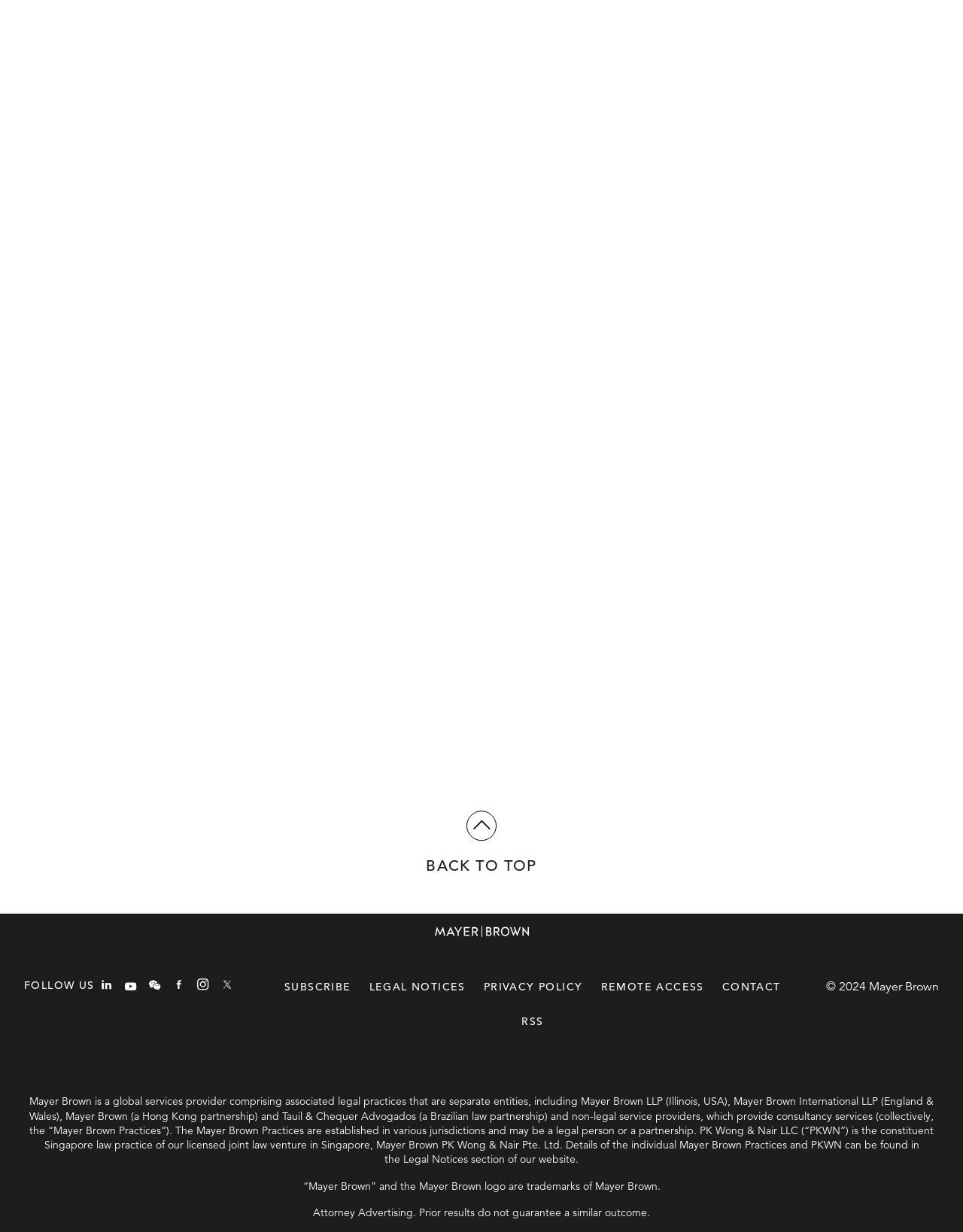Please provide a one-word or phrase answer to the question: 
How many social media links are available?

6